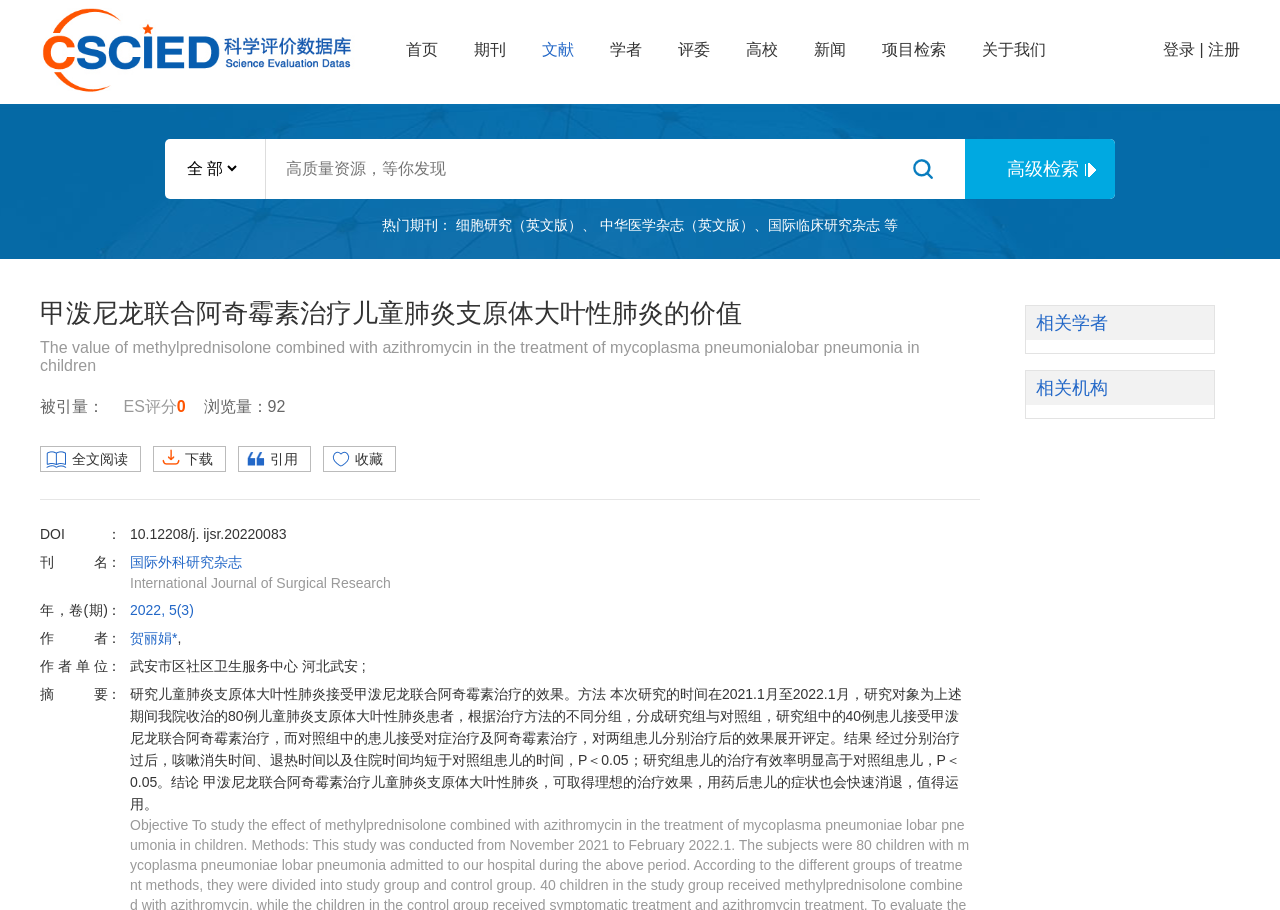Provide the bounding box coordinates, formatted as (top-left x, top-left y, bottom-right x, bottom-right y), with all values being floating point numbers between 0 and 1. Identify the bounding box of the UI element that matches the description: 下载

[0.119, 0.49, 0.176, 0.519]